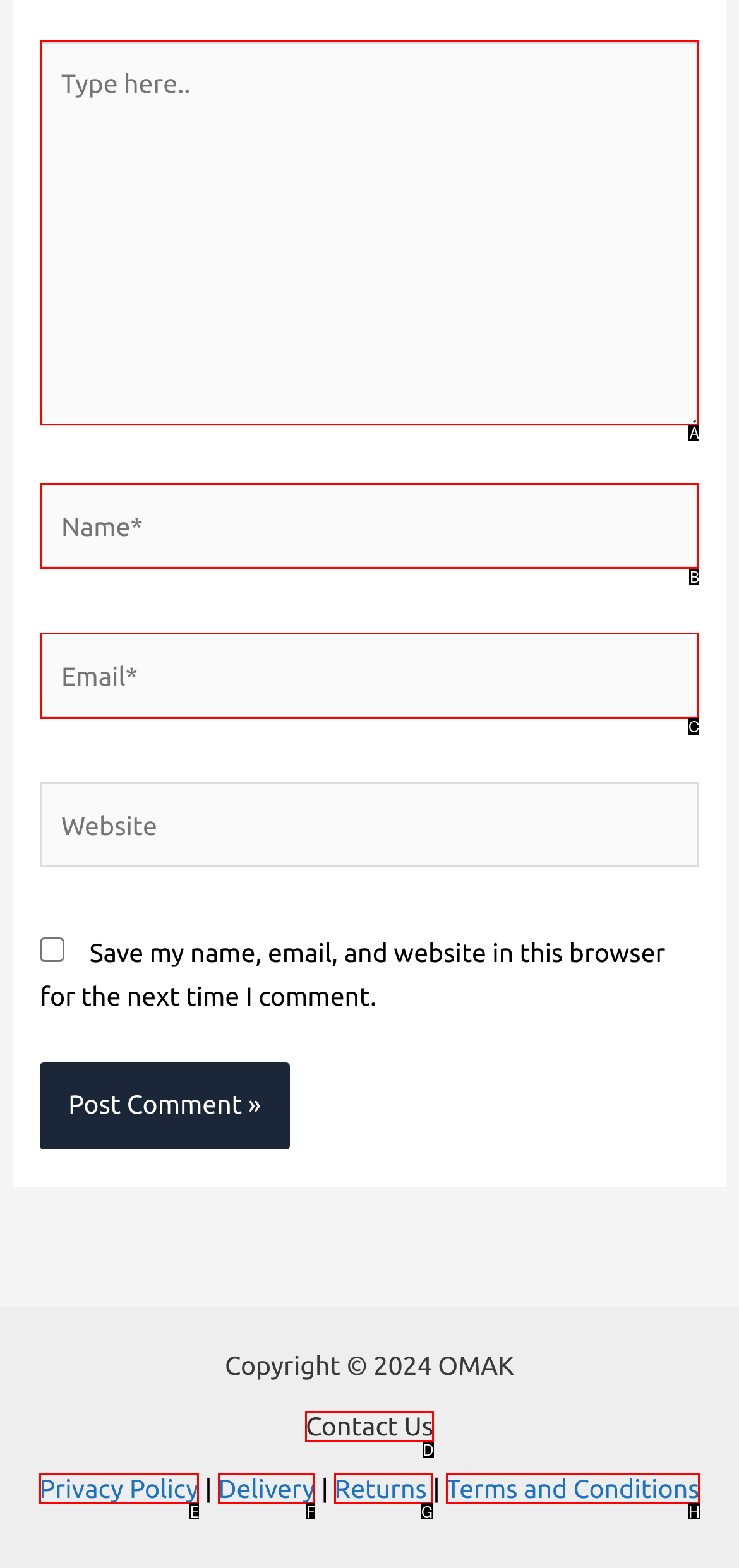Which option should I select to accomplish the task: Type your comment? Respond with the corresponding letter from the given choices.

A